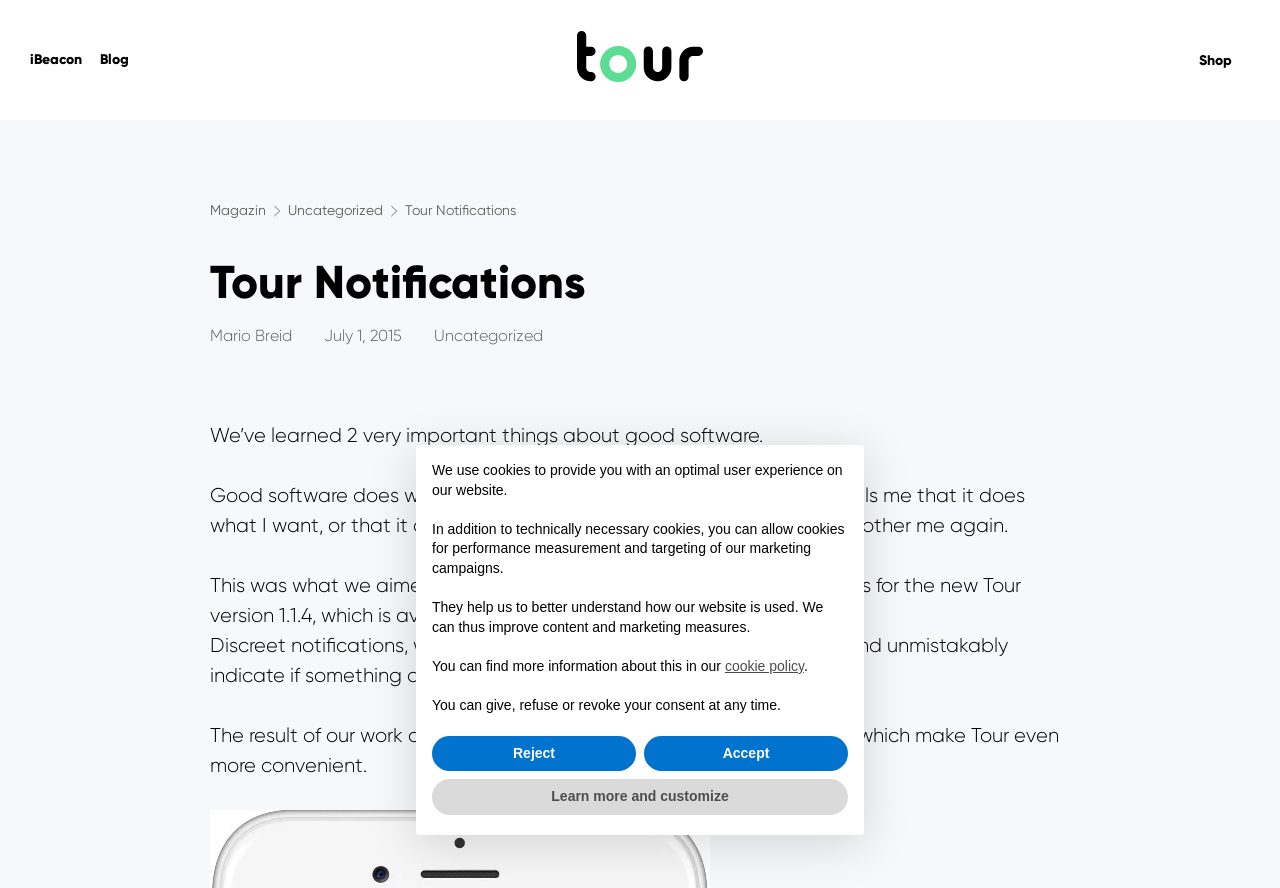What is the link to the cookie policy?
Answer the question using a single word or phrase, according to the image.

cookie policy